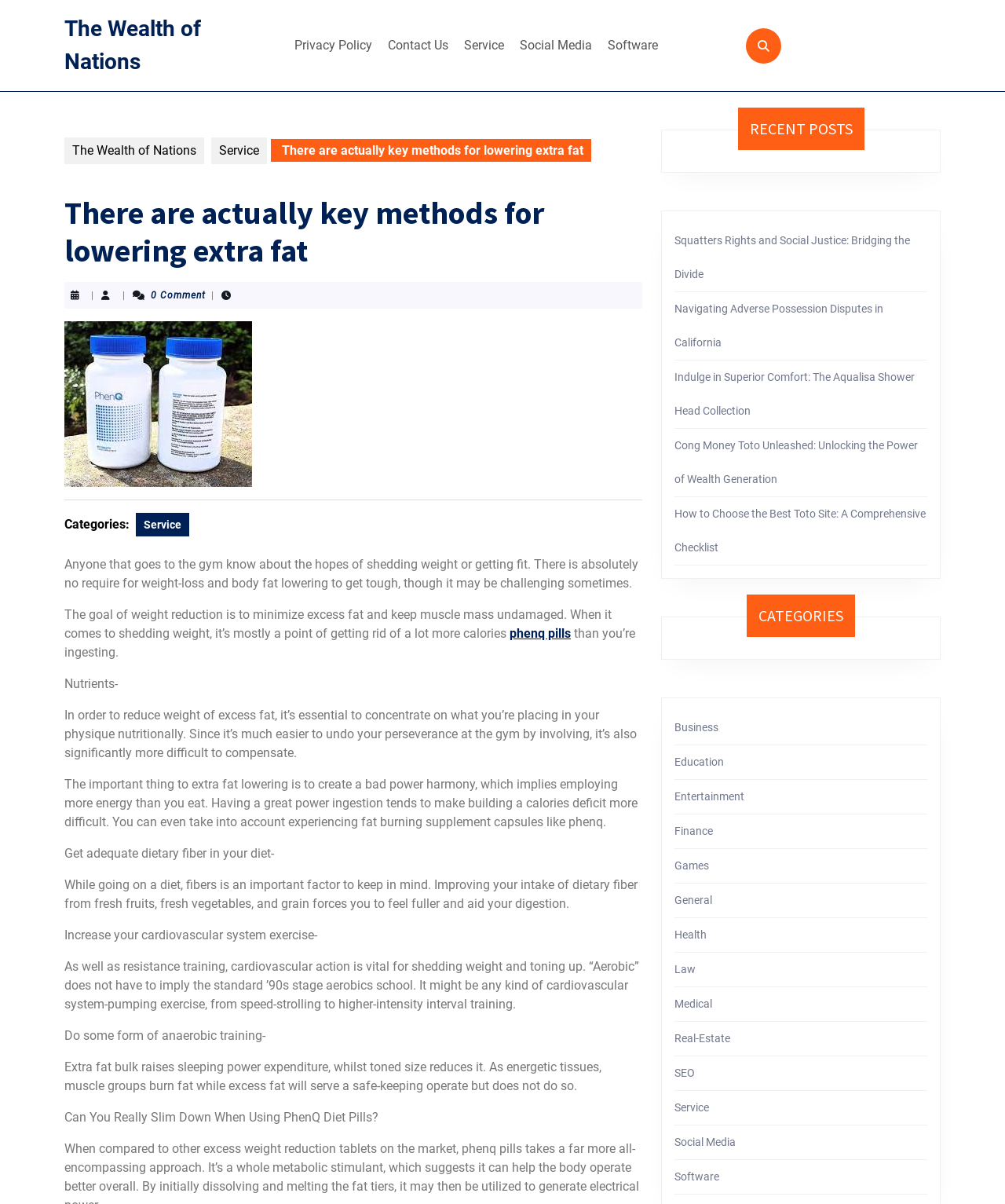Determine the bounding box coordinates (top-left x, top-left y, bottom-right x, bottom-right y) of the UI element described in the following text: Social Media

[0.511, 0.025, 0.595, 0.051]